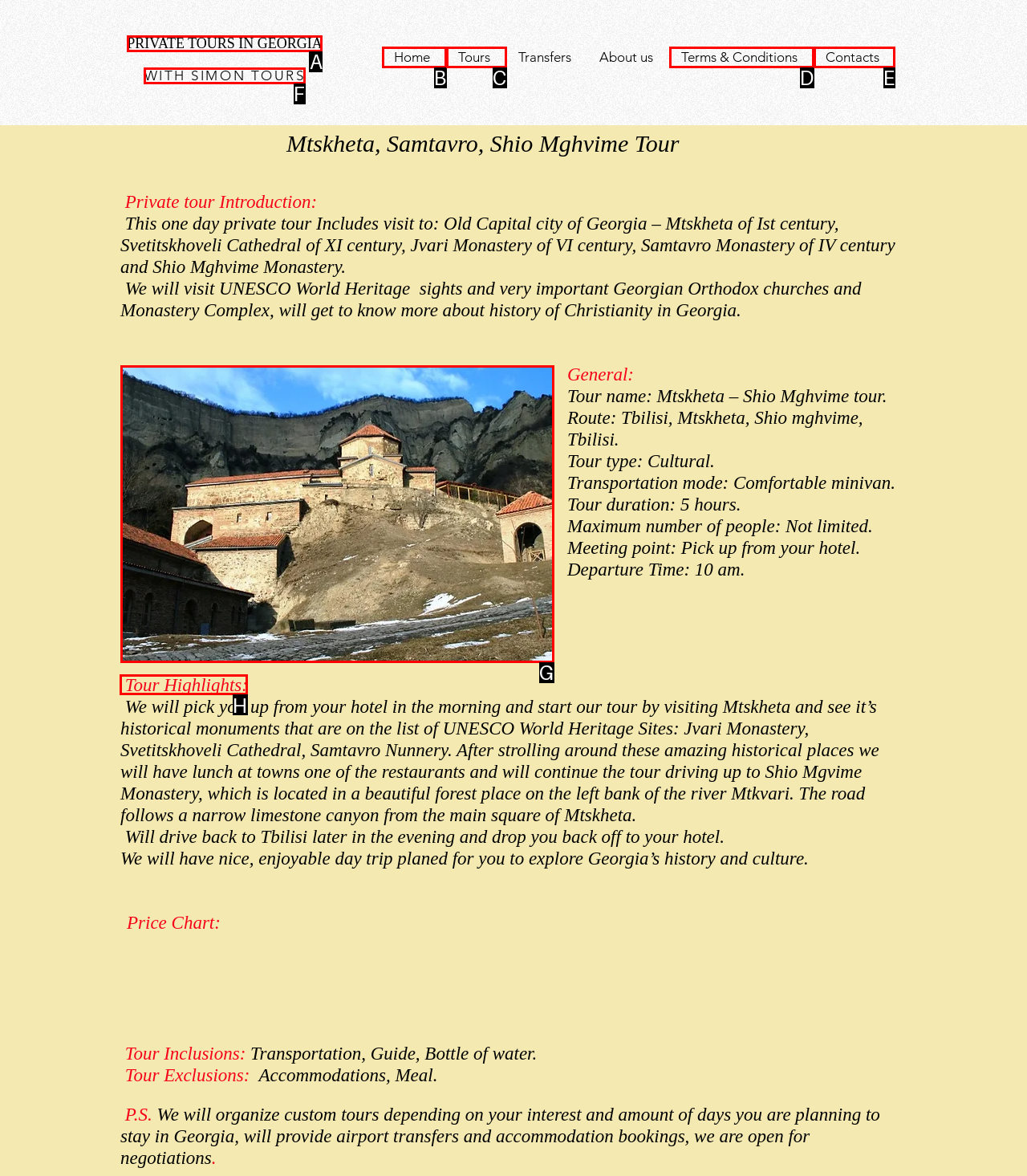Show which HTML element I need to click to perform this task: Read Tour Highlights Answer with the letter of the correct choice.

H